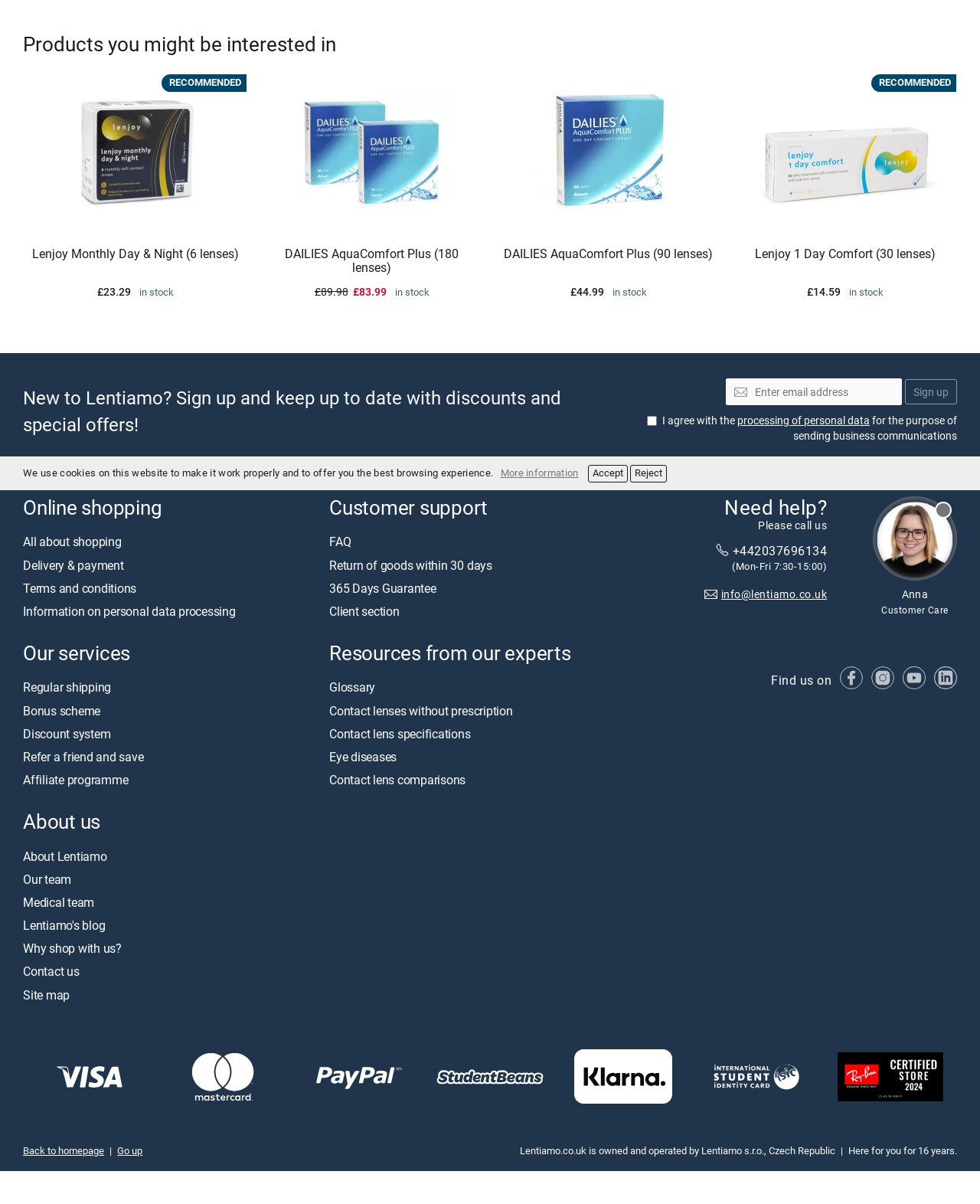Please find the bounding box coordinates in the format (top-left x, top-left y, bottom-right x, bottom-right y) for the given element description. Ensure the coordinates are floating point numbers between 0 and 1. Description: About Lentiamo

[0.023, 0.704, 0.109, 0.718]